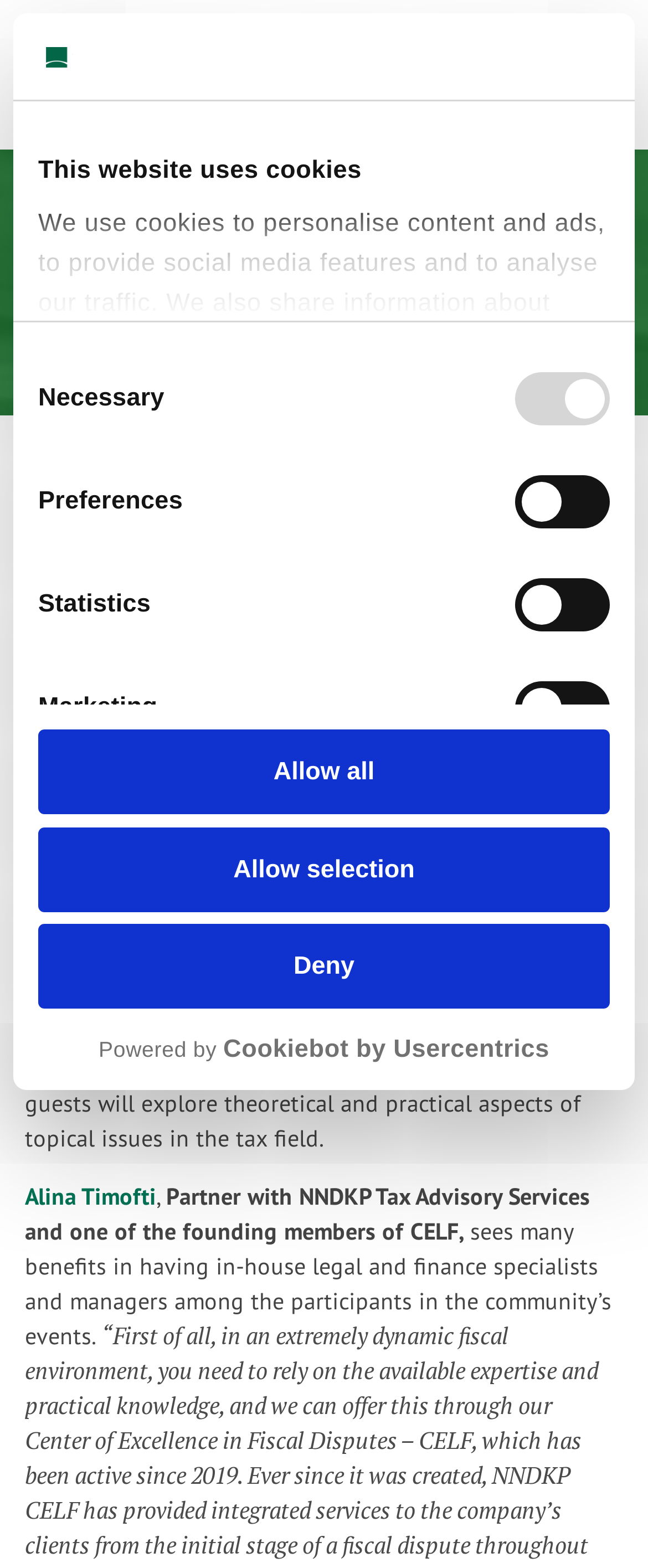Using the information in the image, could you please answer the following question in detail:
What is the name of the company that NNDKP CELF launched the community with?

The answer can be found in the main content of the webpage, where it is stated that 'The NNDKP Center of Excellence in Fiscal Disputes (NNDKP CELF) has launched together with Oameni si Companii - OSC the CELF community...'.